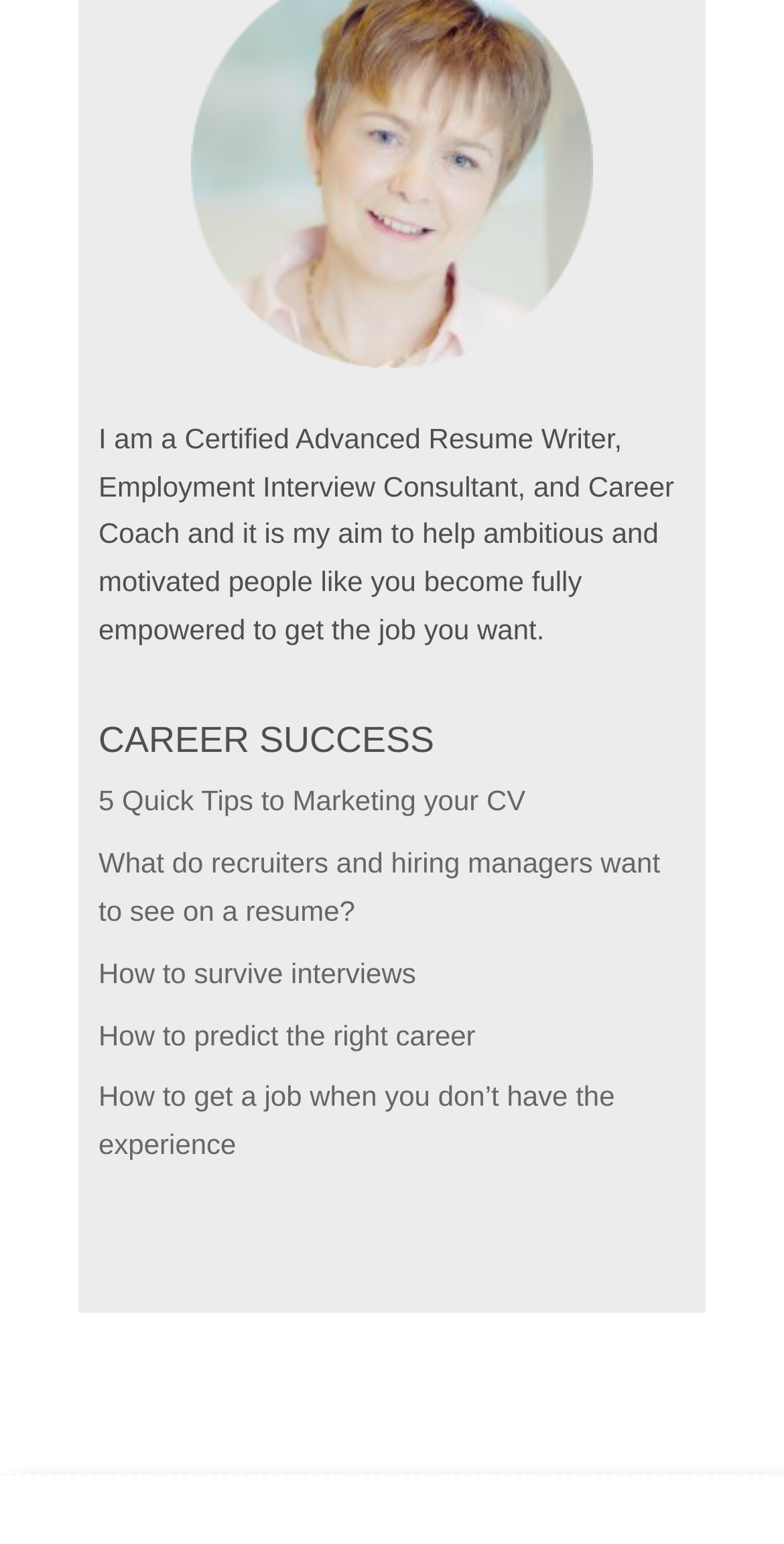What is the theme of the webpage?
Answer with a single word or phrase, using the screenshot for reference.

Career Success